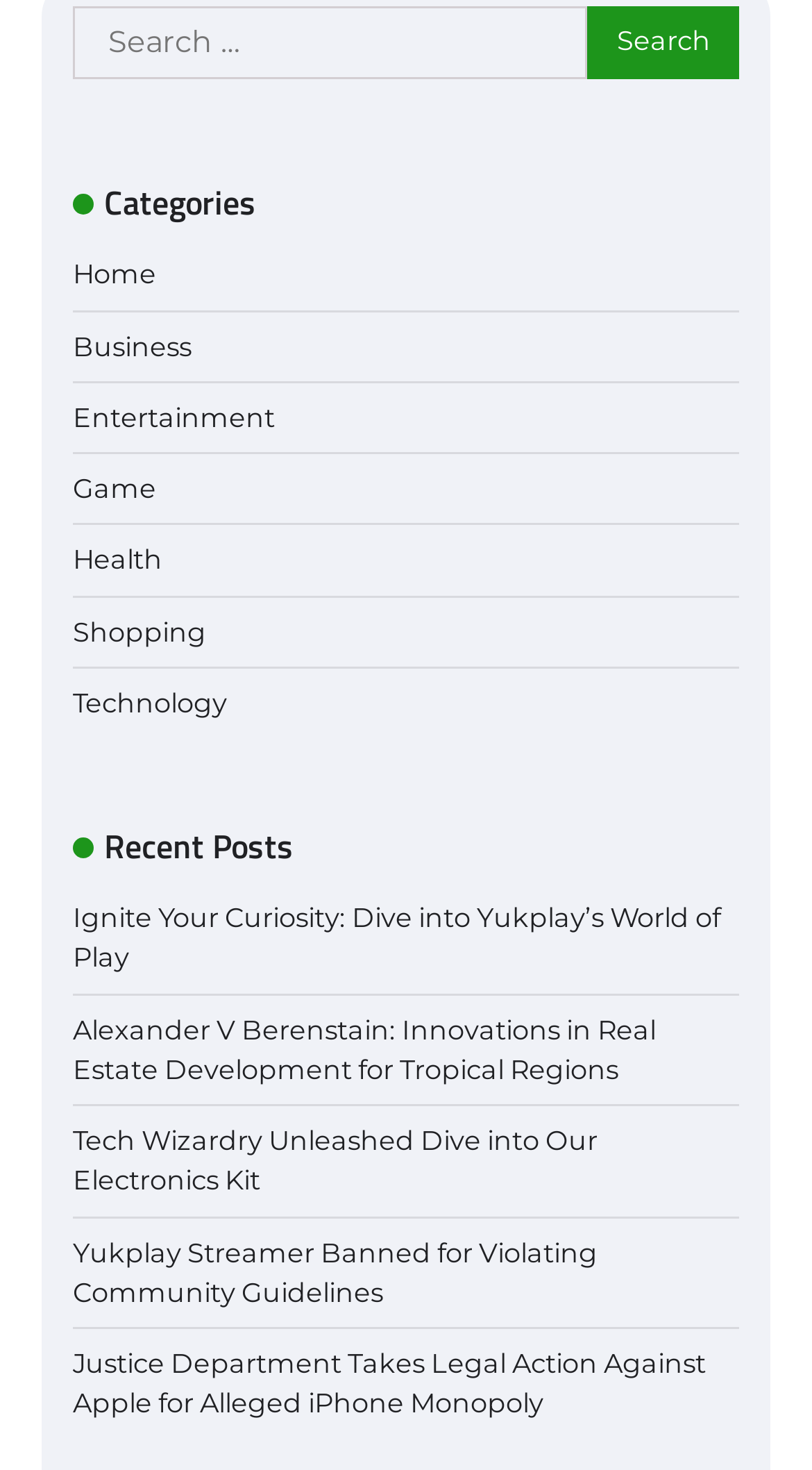Pinpoint the bounding box coordinates of the clickable element to carry out the following instruction: "Search for something."

[0.09, 0.004, 0.91, 0.054]